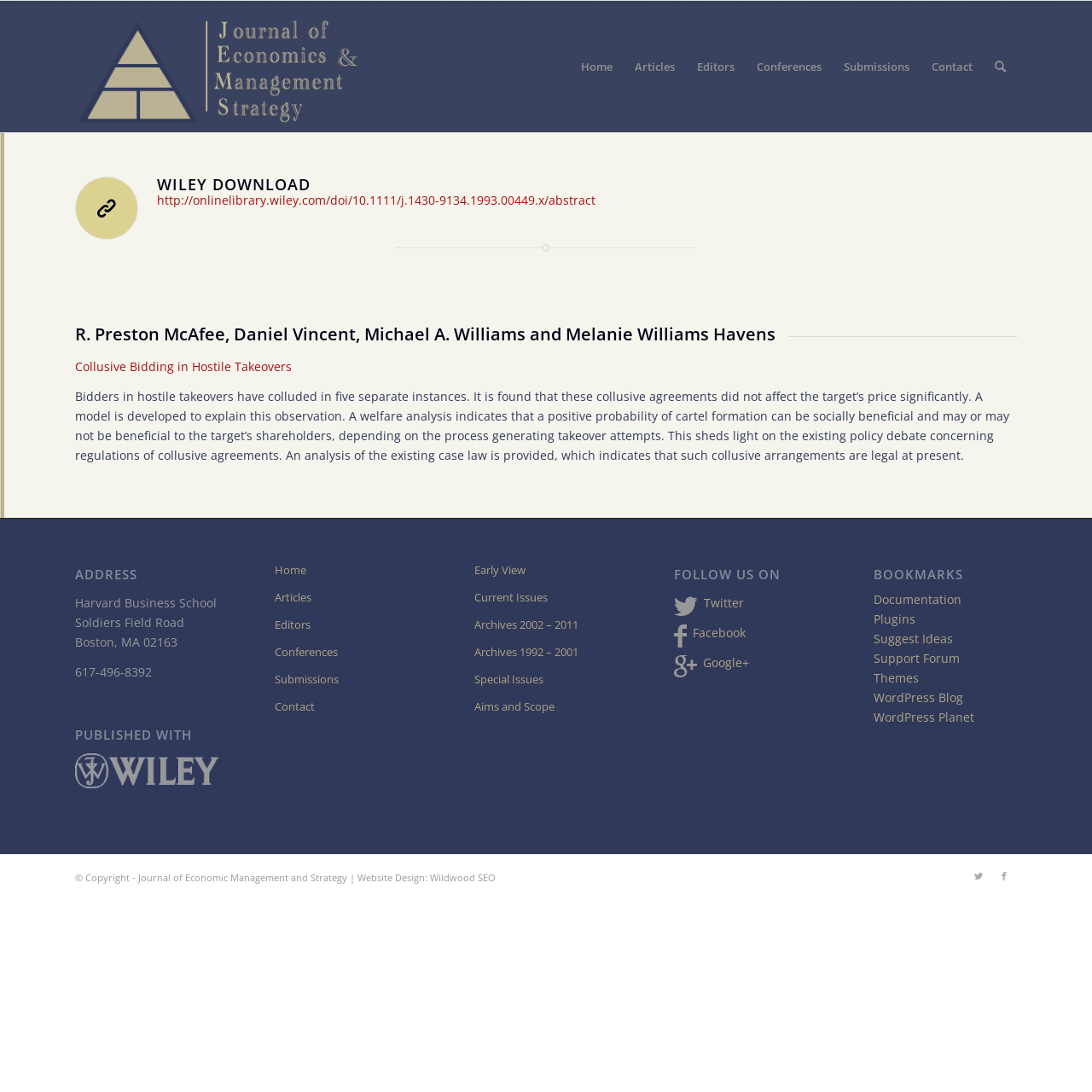Respond with a single word or short phrase to the following question: 
What is the address of Harvard Business School?

Soldiers Field Road, Boston, MA 02163